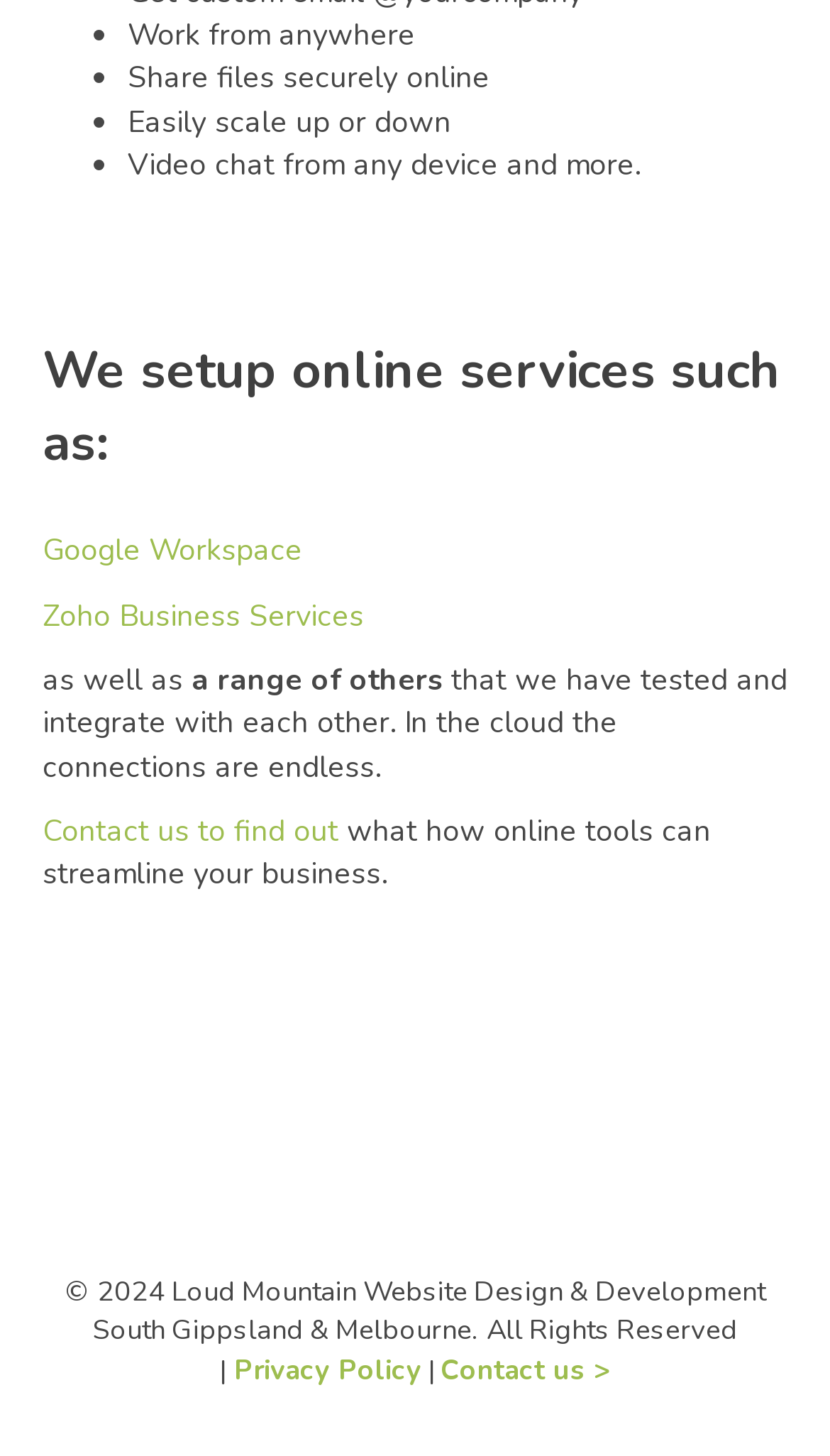What is the company's logo image file name?
Could you please answer the question thoroughly and with as much detail as possible?

The company's logo image file name is 'lm_logo_hor_160px.png', which is mentioned in the image element with the bounding box coordinates [0.295, 0.806, 0.705, 0.844].